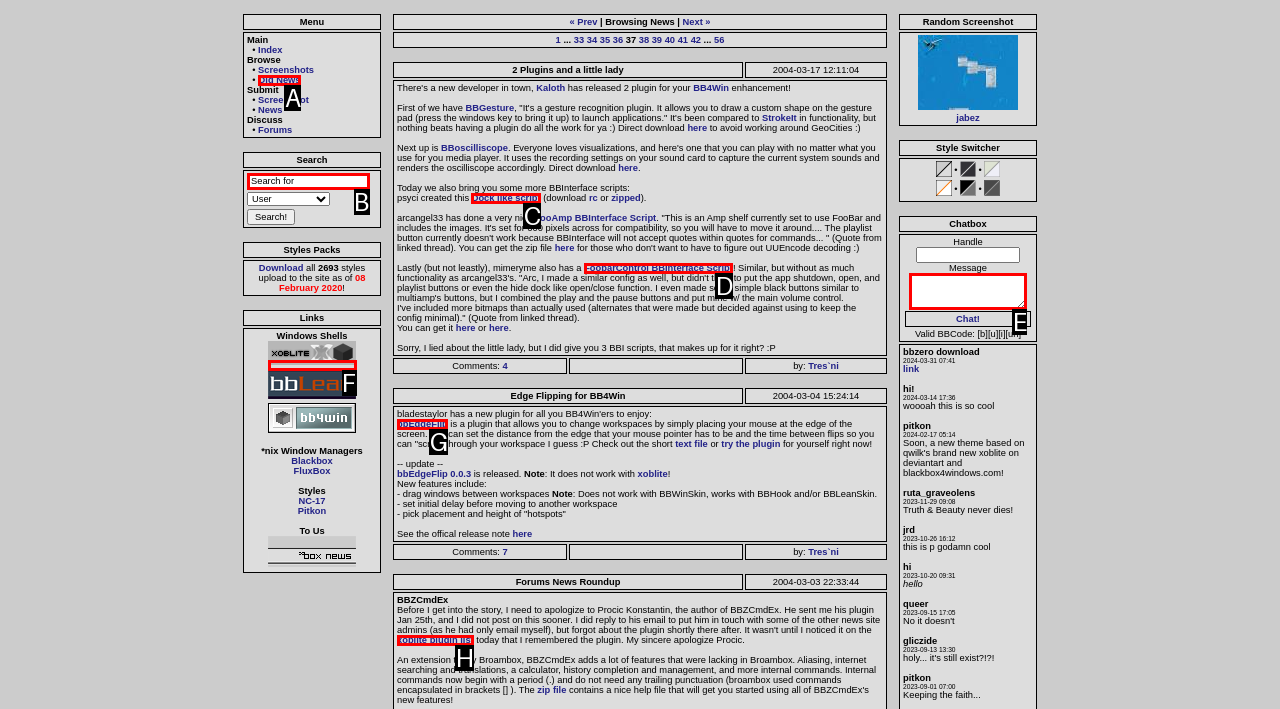Identify the HTML element that corresponds to the following description: parent_node: Windows Shells title="xoblite". Provide the letter of the correct option from the presented choices.

F